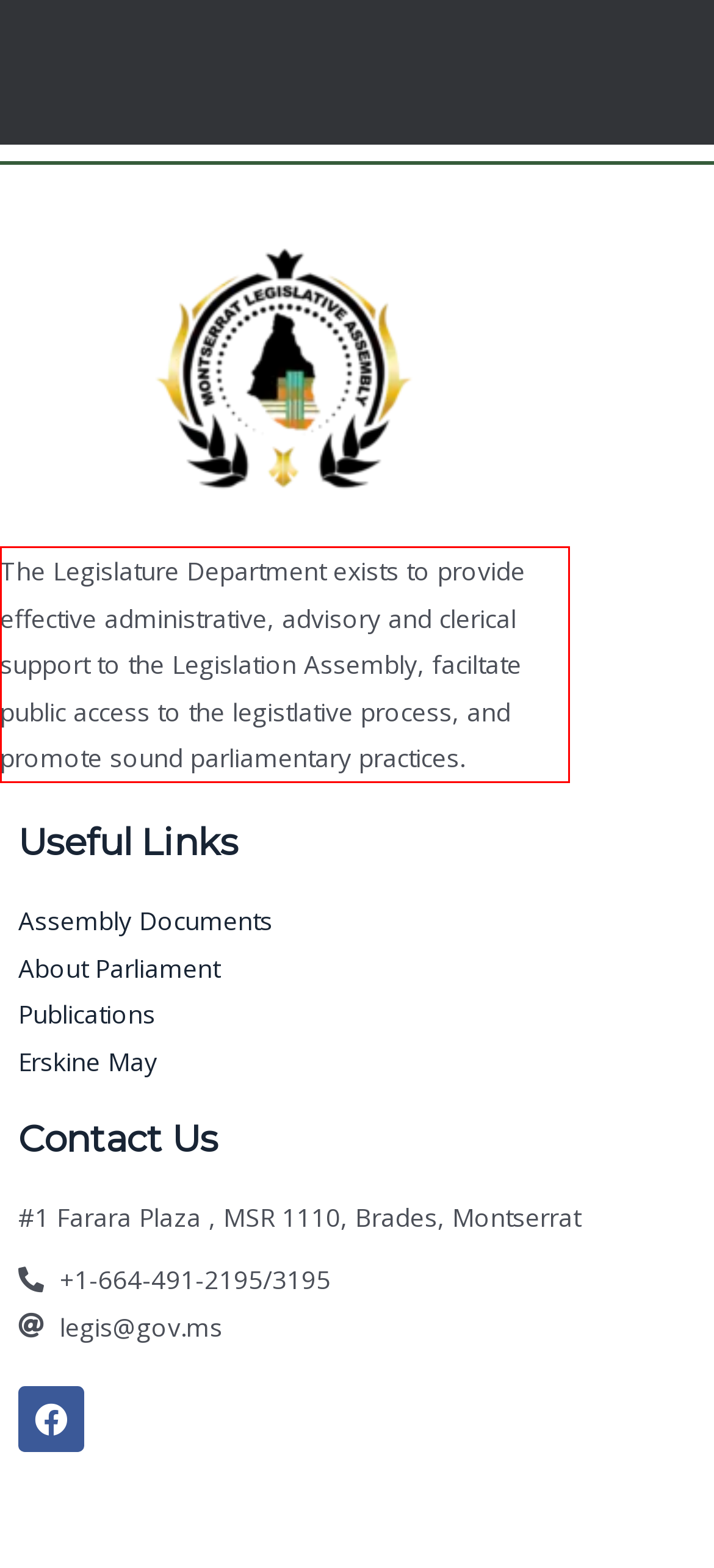From the provided screenshot, extract the text content that is enclosed within the red bounding box.

The Legislature Department exists to provide effective administrative, advisory and clerical support to the Legislation Assembly, faciltate public access to the legistlative process, and promote sound parliamentary practices.